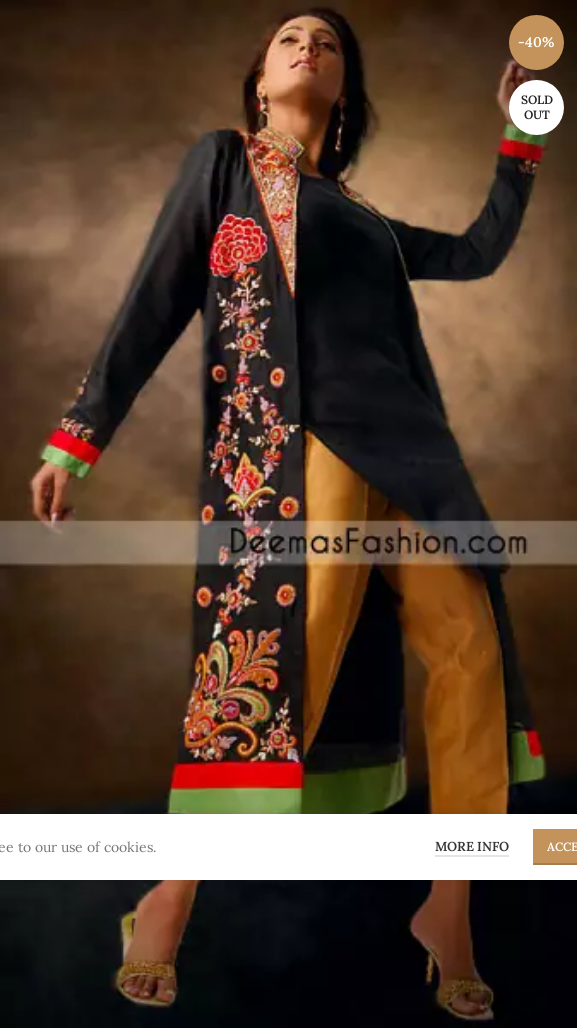Please answer the following question using a single word or phrase: What is the discount percentage on the attire?

40% off